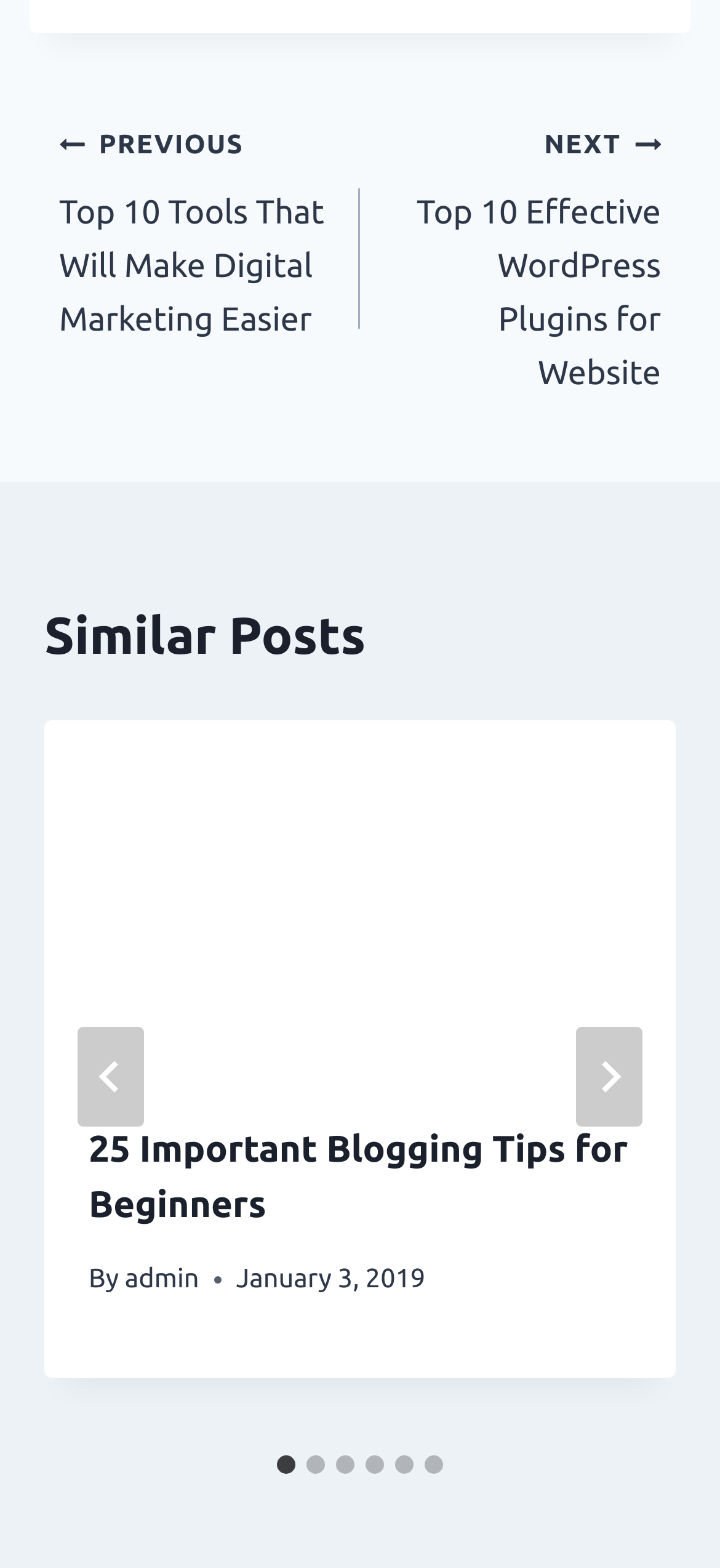Provide a single word or phrase to answer the given question: 
Who is the author of the first similar post?

admin